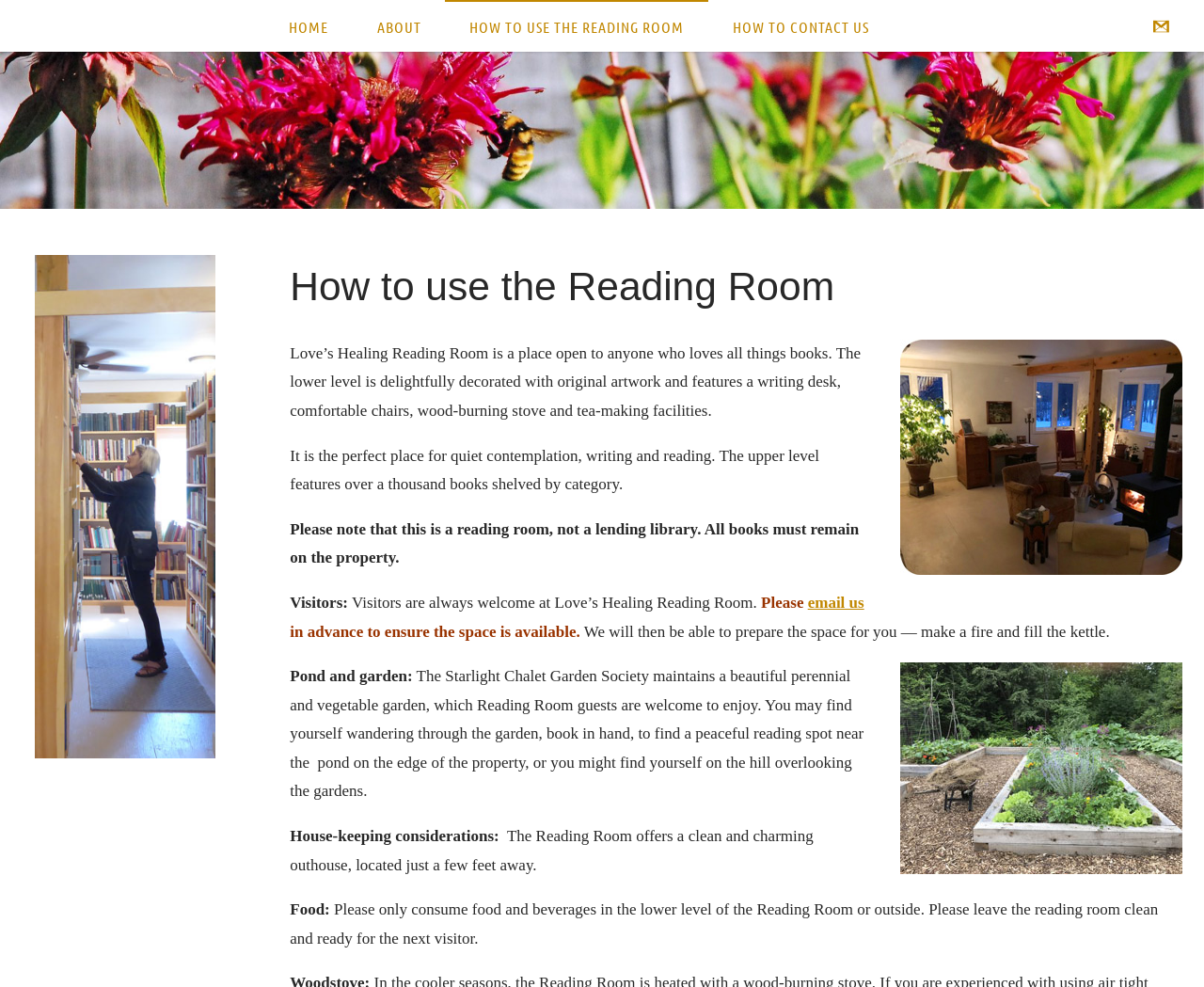What is available in the garden for reading room guests?
Respond with a short answer, either a single word or a phrase, based on the image.

Perennial and vegetable garden